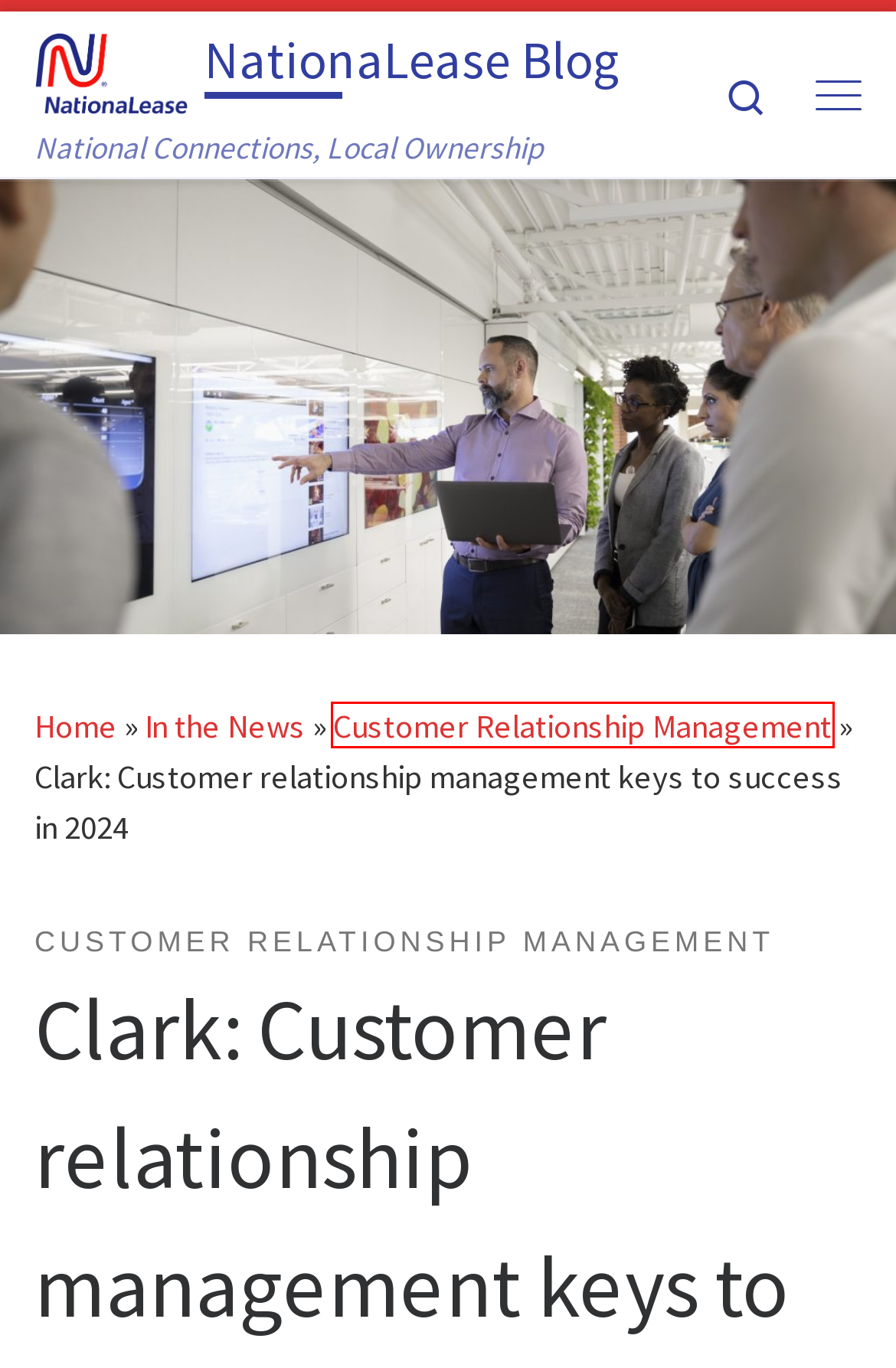You are provided with a screenshot of a webpage where a red rectangle bounding box surrounds an element. Choose the description that best matches the new webpage after clicking the element in the red bounding box. Here are the choices:
A. Clark: What’s happening in the used-truck market - NationaLease Blog
B. In the News Archive - NationaLease Blog
C. Customer Relationship Management Archives - NationaLease Blog
D. NationaLease
E. NationaLease Blog - National Connections, Local Ownership
F. How customer relationship management platforms help successful businesses | FleetOwner
G. Clark: Dig deep into your fleet with root cause analysis - NationaLease Blog
H. Jane Clark, Author at NationaLease Blog

C